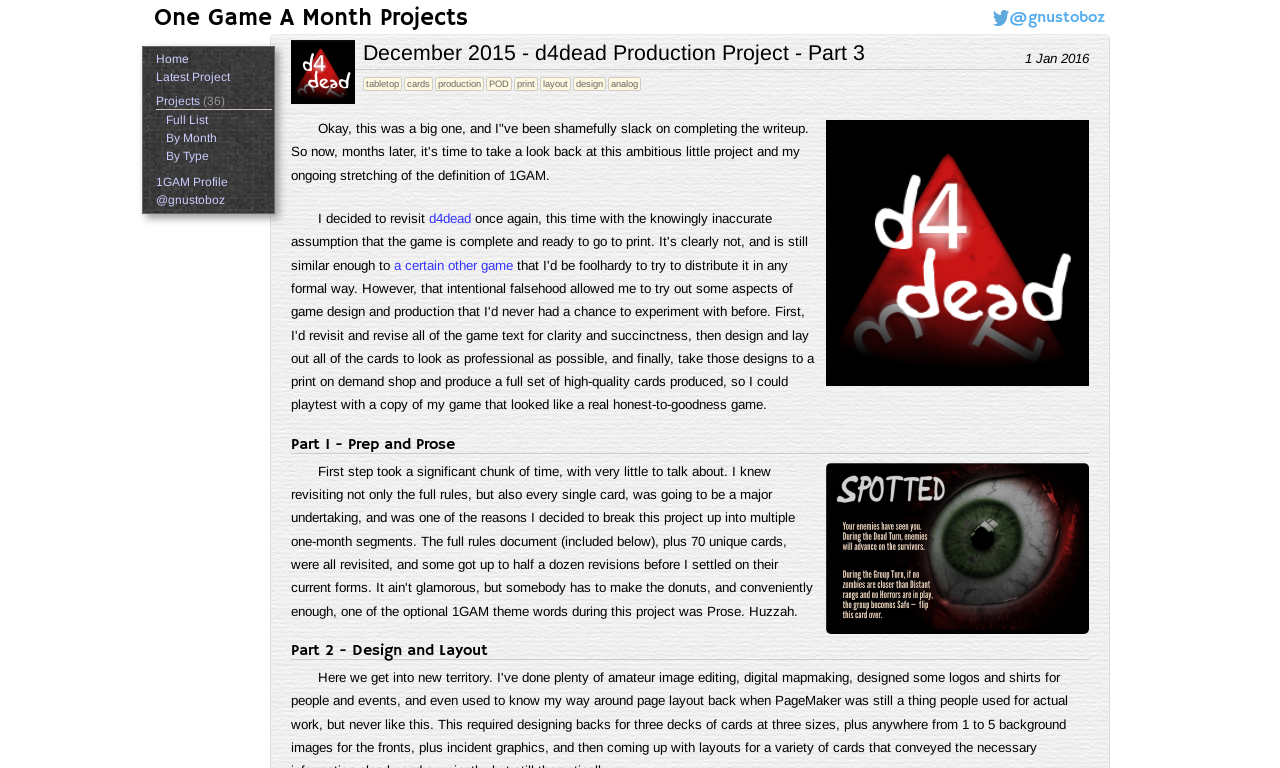Answer in one word or a short phrase: 
What is the project type of 'd4dead Production Project - Part 3'?

tabletop